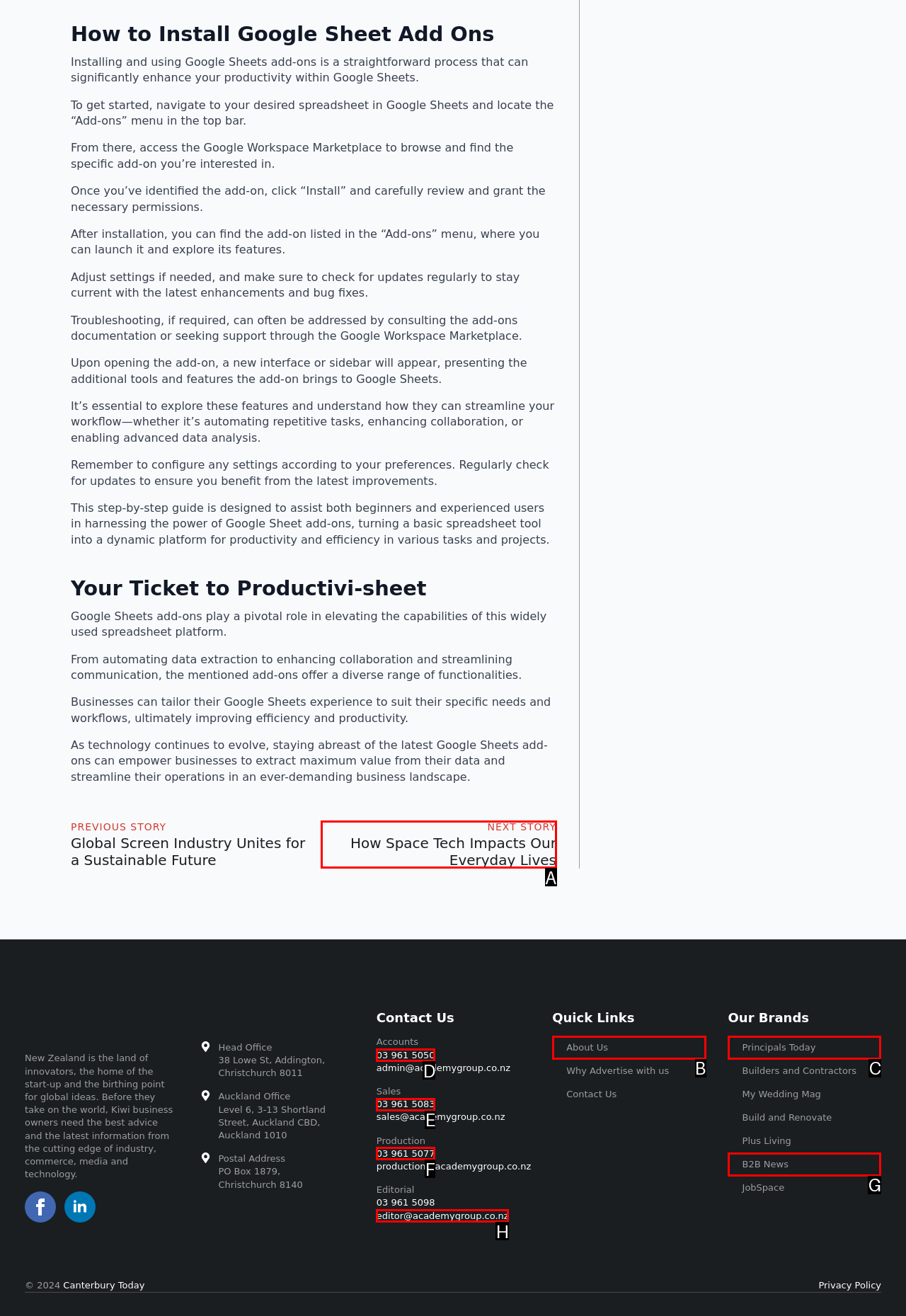Which option should be clicked to execute the task: Visit the 'About Us' page?
Reply with the letter of the chosen option.

B